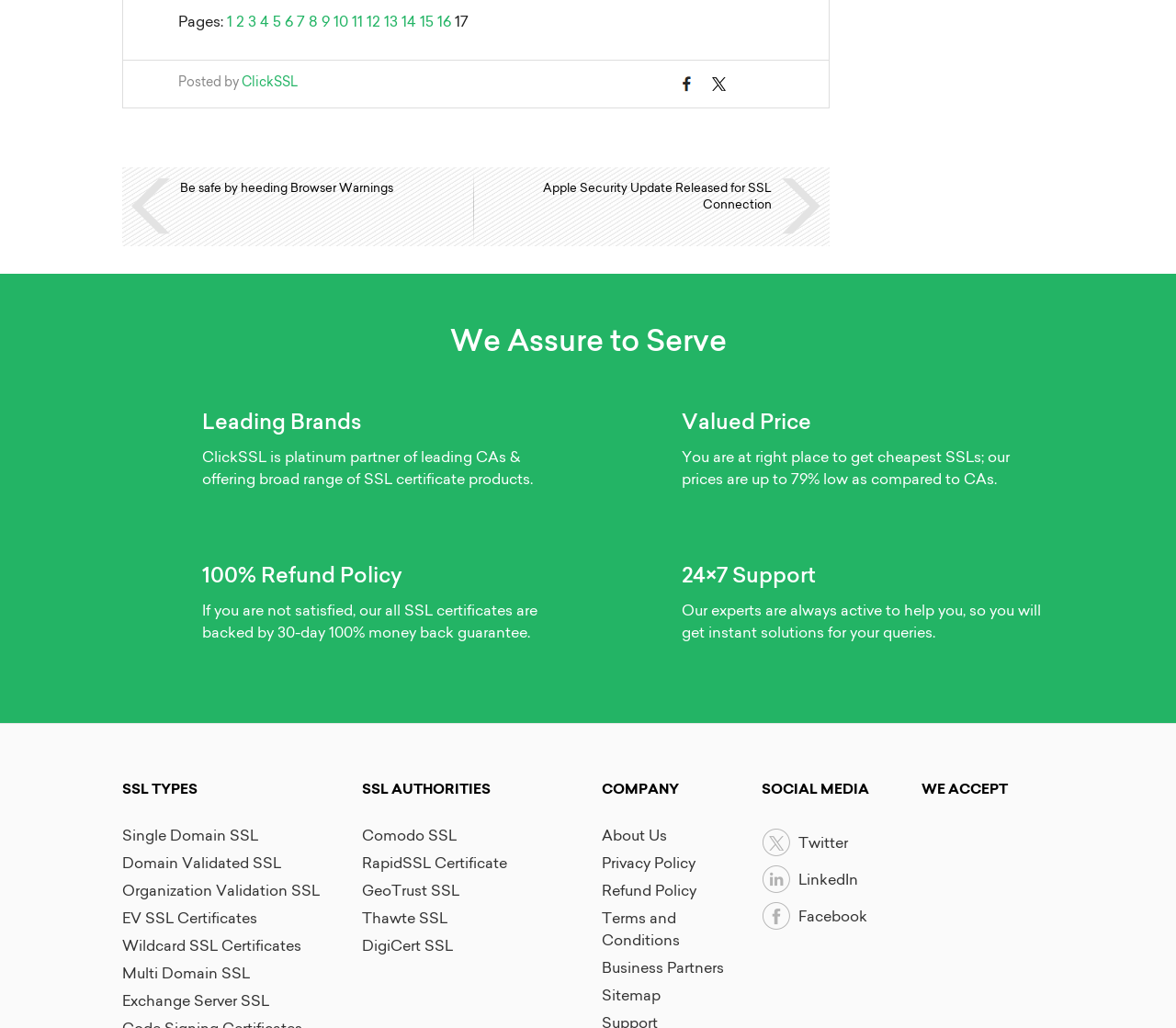What social media platforms are linked on the webpage?
Could you give a comprehensive explanation in response to this question?

I found three social media platform links at the bottom of the webpage, which are 'Twitter', 'LinkedIn', and 'Facebook'.